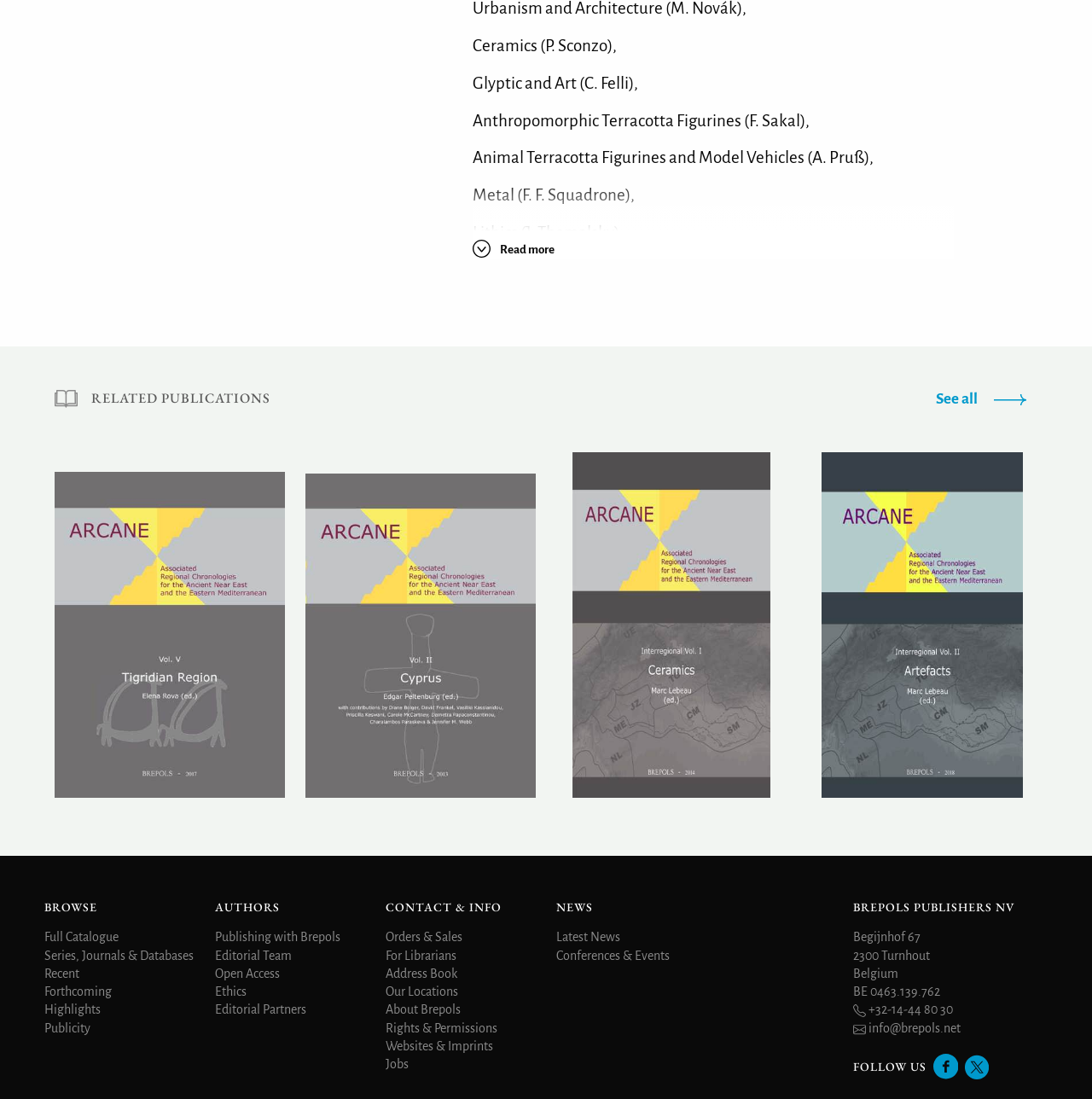What is the country where Brepols Publishers NV is located?
Please provide a single word or phrase in response based on the screenshot.

Belgium